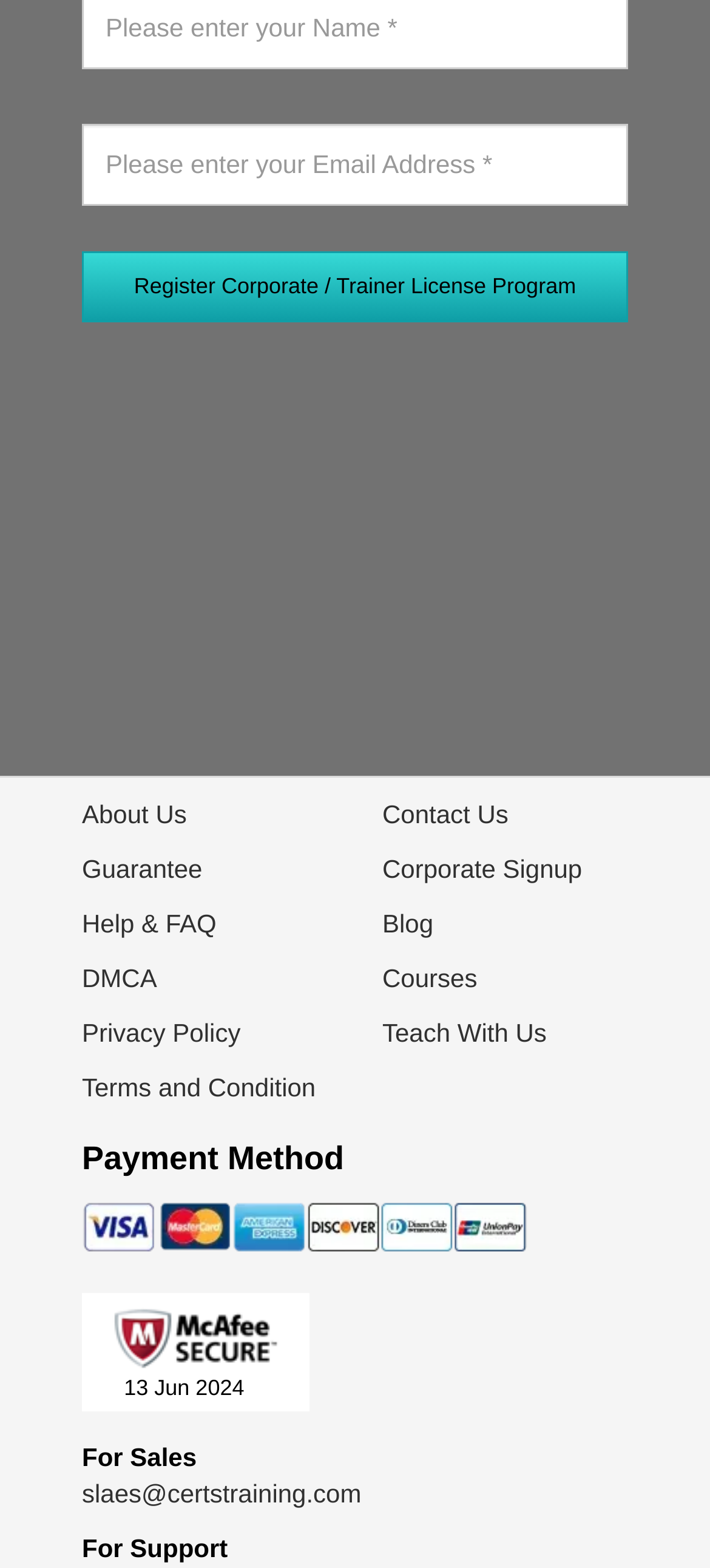Please identify the bounding box coordinates of the element I need to click to follow this instruction: "Register for Corporate / Trainer License Program".

[0.115, 0.16, 0.885, 0.206]